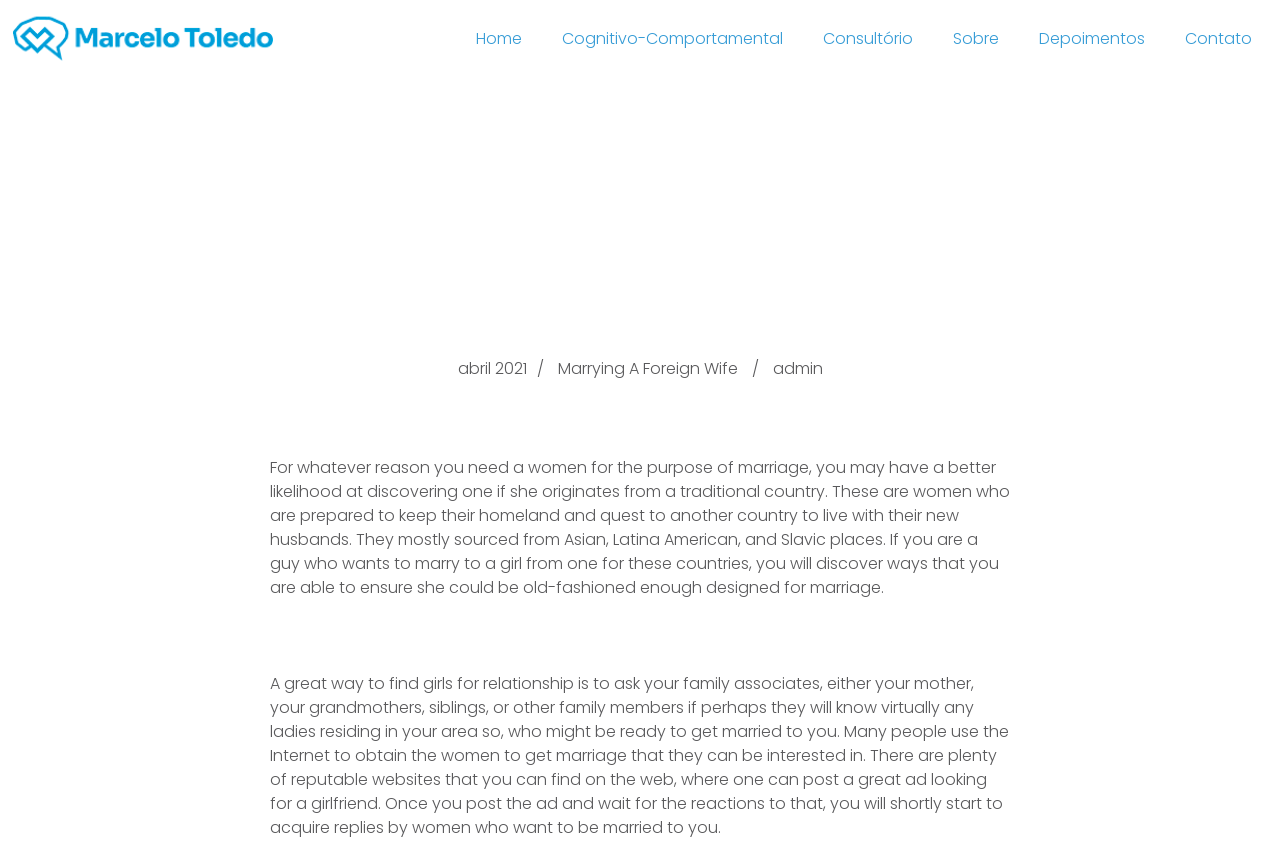Pinpoint the bounding box coordinates for the area that should be clicked to perform the following instruction: "Click the Home link".

[0.36, 0.018, 0.42, 0.073]